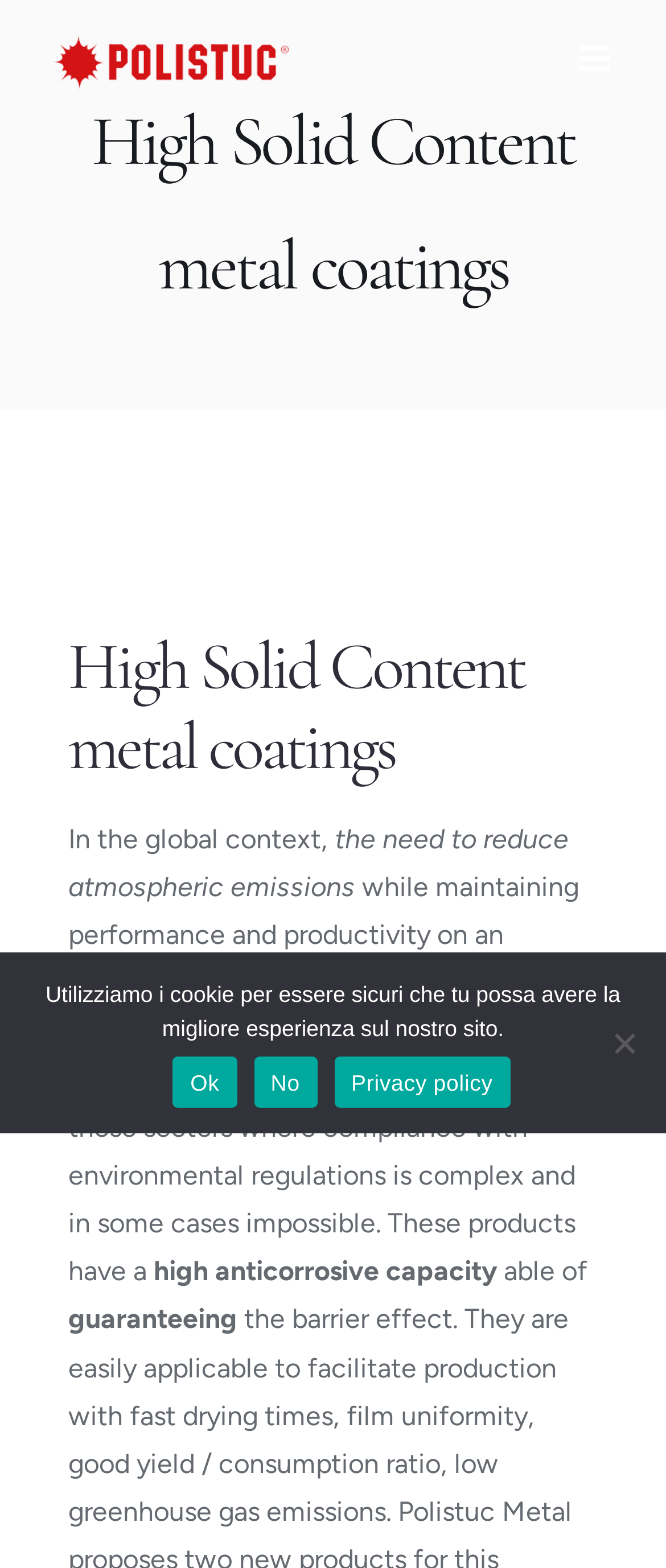Locate the UI element that matches the description Privacy policy in the webpage screenshot. Return the bounding box coordinates in the format (top-left x, top-left y, bottom-right x, bottom-right y), with values ranging from 0 to 1.

[0.502, 0.674, 0.766, 0.706]